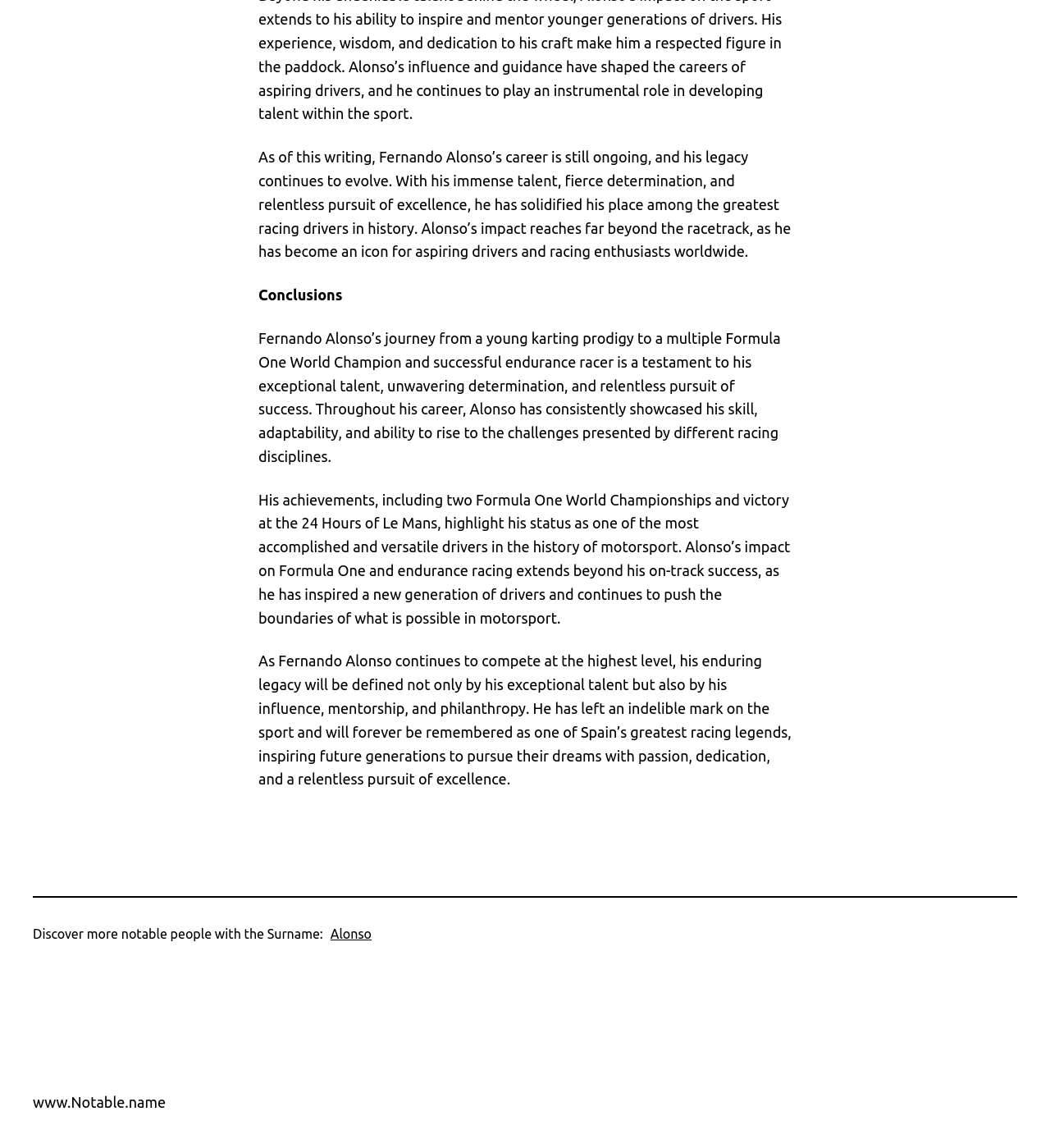Determine the bounding box of the UI component based on this description: "www.Notable.name". The bounding box coordinates should be four float values between 0 and 1, i.e., [left, top, right, bottom].

[0.031, 0.952, 0.158, 0.967]